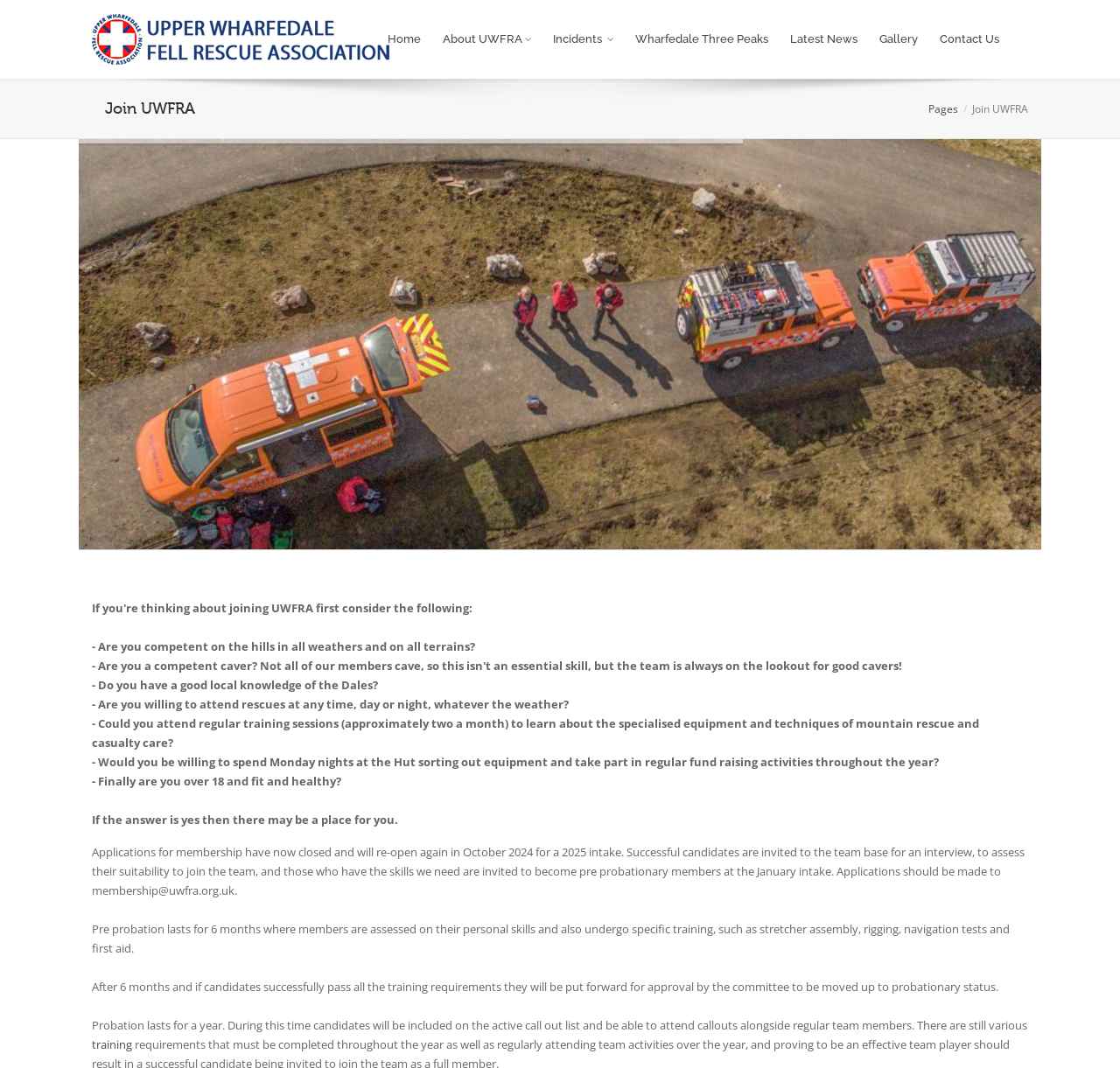Please specify the bounding box coordinates of the region to click in order to perform the following instruction: "Click on Join UWFRA".

[0.094, 0.086, 0.174, 0.117]